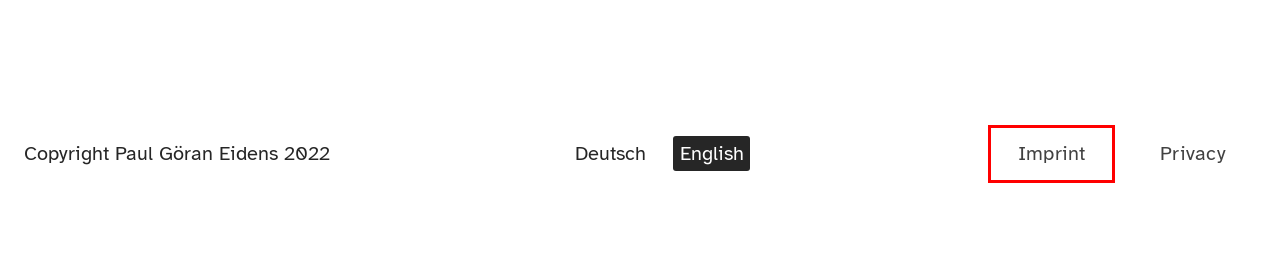Examine the screenshot of the webpage, noting the red bounding box around a UI element. Pick the webpage description that best matches the new page after the element in the red bounding box is clicked. Here are the candidates:
A. Imprint - Paul Göran Eidens - Webdesign
B. Services - Paul Göran Eidens - Webdesign
C. Home
D. Home - Paul Göran Eidens - Webdesign
E. Contact - Paul Göran Eidens - Webdesign
F. Projects - Paul Göran Eidens - Webdesign
G. Privacy - Paul Göran Eidens - Webdesign
H. About - Paul Göran Eidens - Webdesign

A